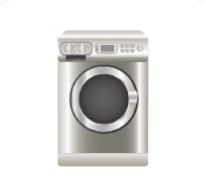Provide a comprehensive description of the image.

This image features a sleek, modern washing machine, designed with a silver finish that conveys contemporary aesthetics and durability. The front-loading design showcases a prominent round door at the center, enabling easy loading and unloading of laundry. Above the door, there are control knobs and a digital display, suggesting advanced features for customizable wash cycles. This imagery accompanies information about washer repair services, highlighting the importance of maintaining such essential home appliances. The setting is indicative of a professional service that offers repair and maintenance solutions to keep washers functioning optimally.